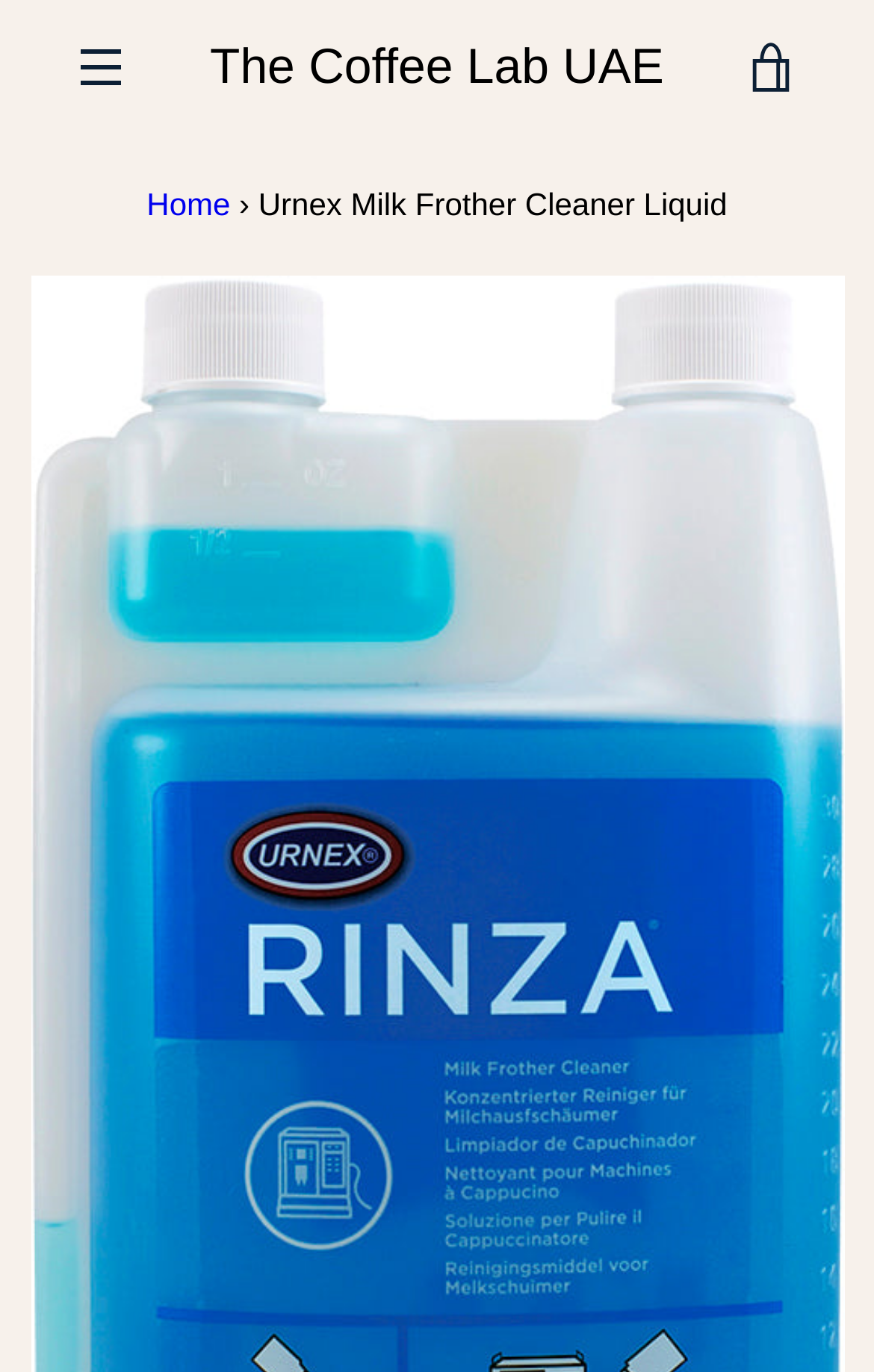Bounding box coordinates are specified in the format (top-left x, top-left y, bottom-right x, bottom-right y). All values are floating point numbers bounded between 0 and 1. Please provide the bounding box coordinate of the region this sentence describes: Contact Us

[0.612, 0.15, 0.837, 0.173]